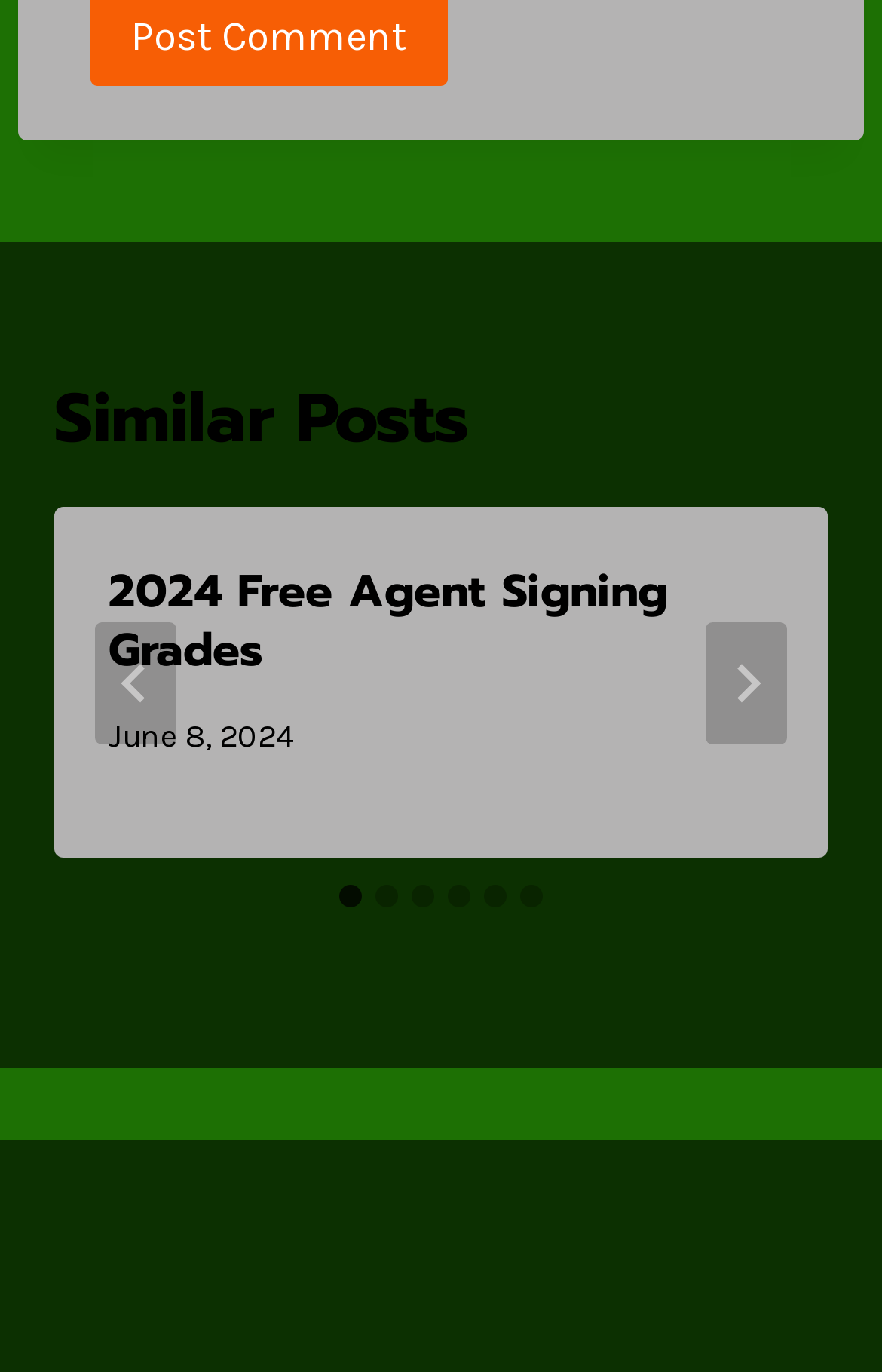Find the bounding box coordinates for the area that should be clicked to accomplish the instruction: "click the link to the author's resume".

None